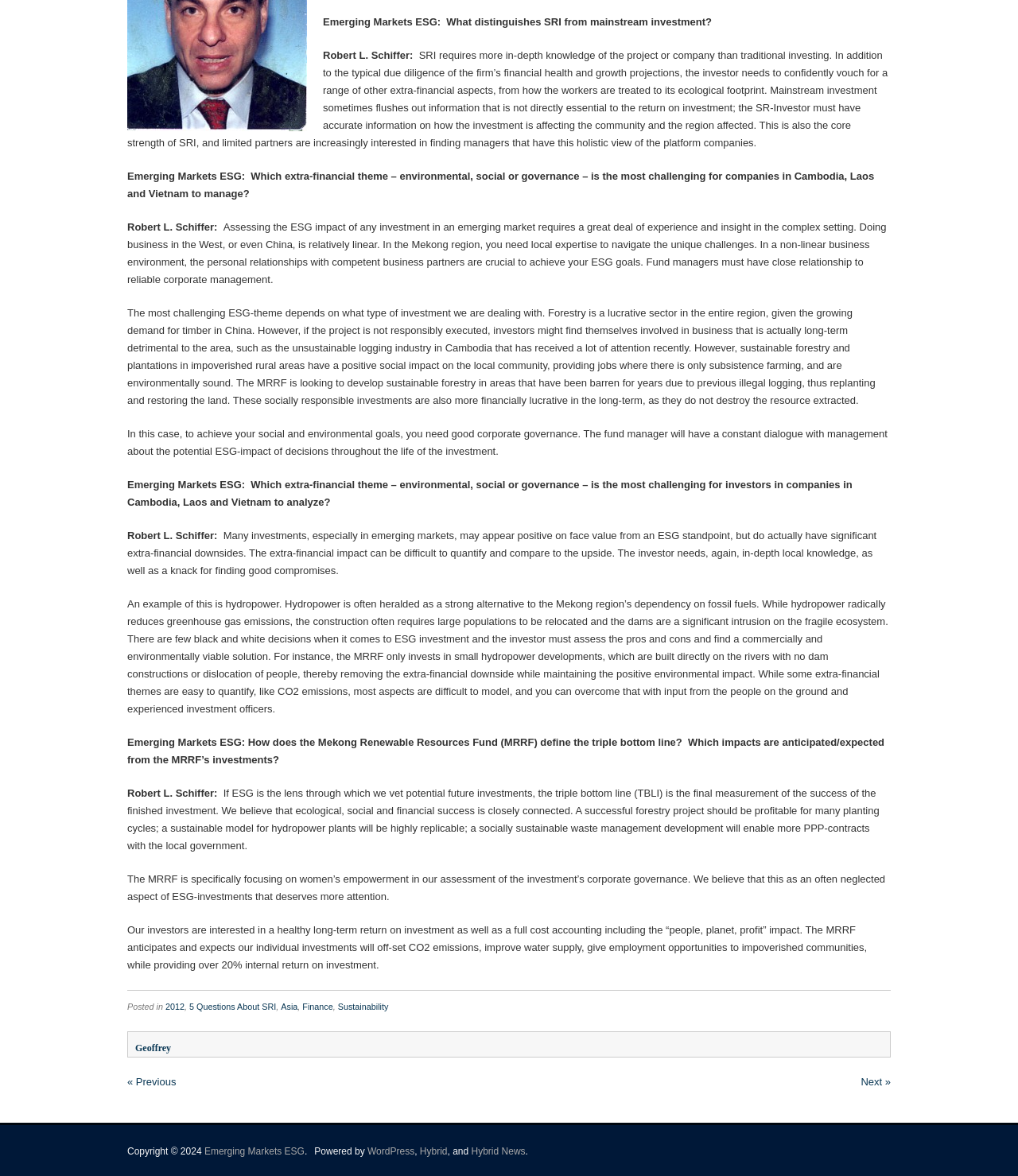What is the significance of women's empowerment in the MRRF's assessment of investments?
Use the information from the screenshot to give a comprehensive response to the question.

The MRRF believes that women's empowerment is an important aspect of ESG investing that is often neglected. The fund specifically focuses on women's empowerment in its assessment of investments, recognizing its importance in achieving sustainable and responsible investment outcomes.